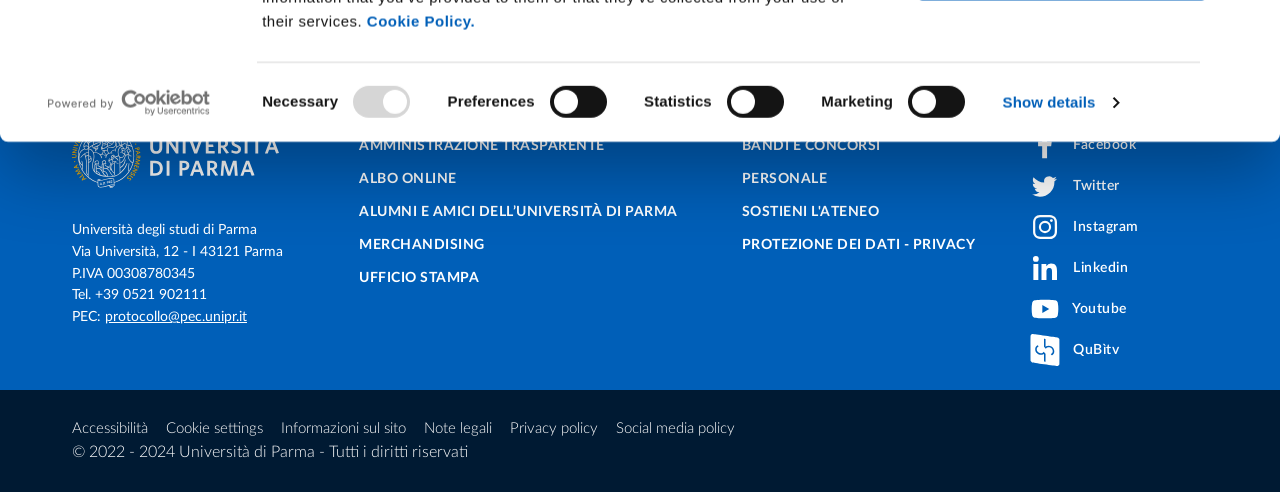Locate the bounding box coordinates of the element's region that should be clicked to carry out the following instruction: "View the university's Youtube channel". The coordinates need to be four float numbers between 0 and 1, i.e., [left, top, right, bottom].

[0.804, 0.596, 0.88, 0.661]